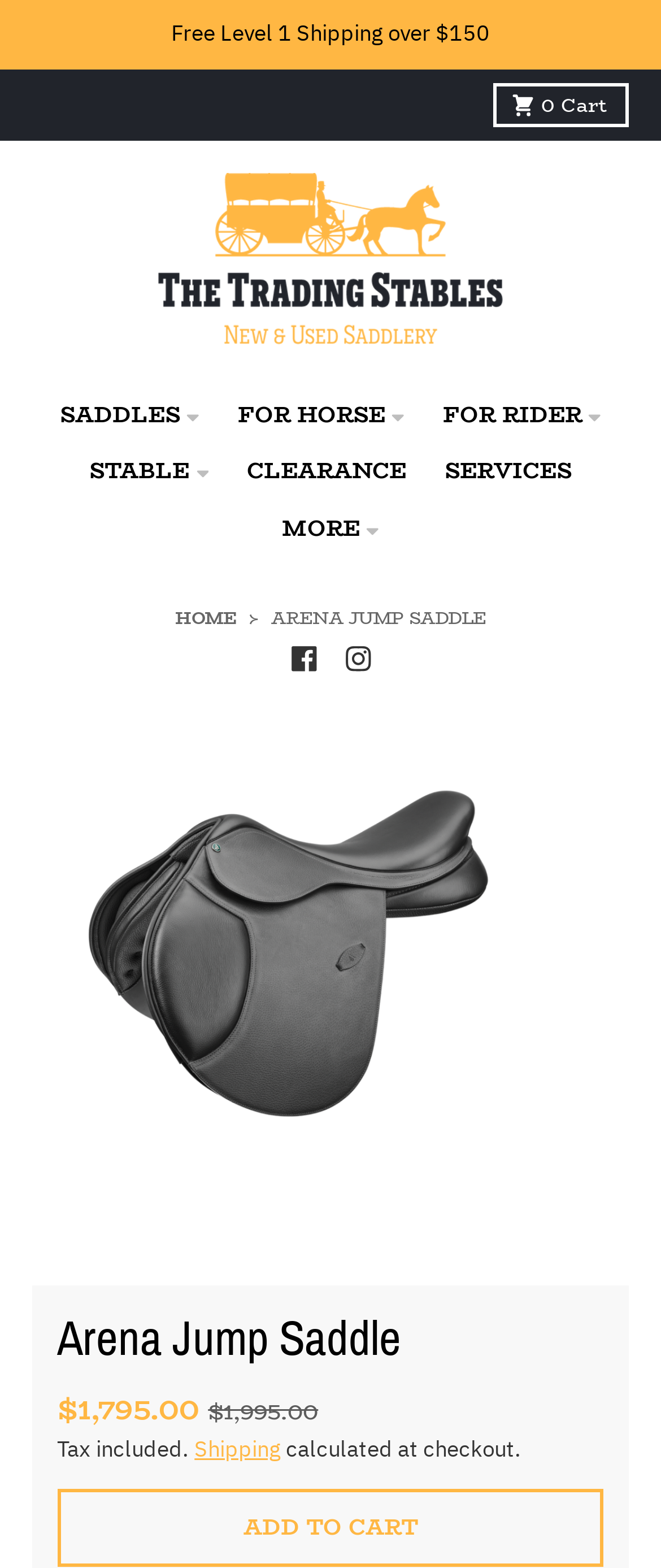Extract the primary heading text from the webpage.

Arena Jump Saddle